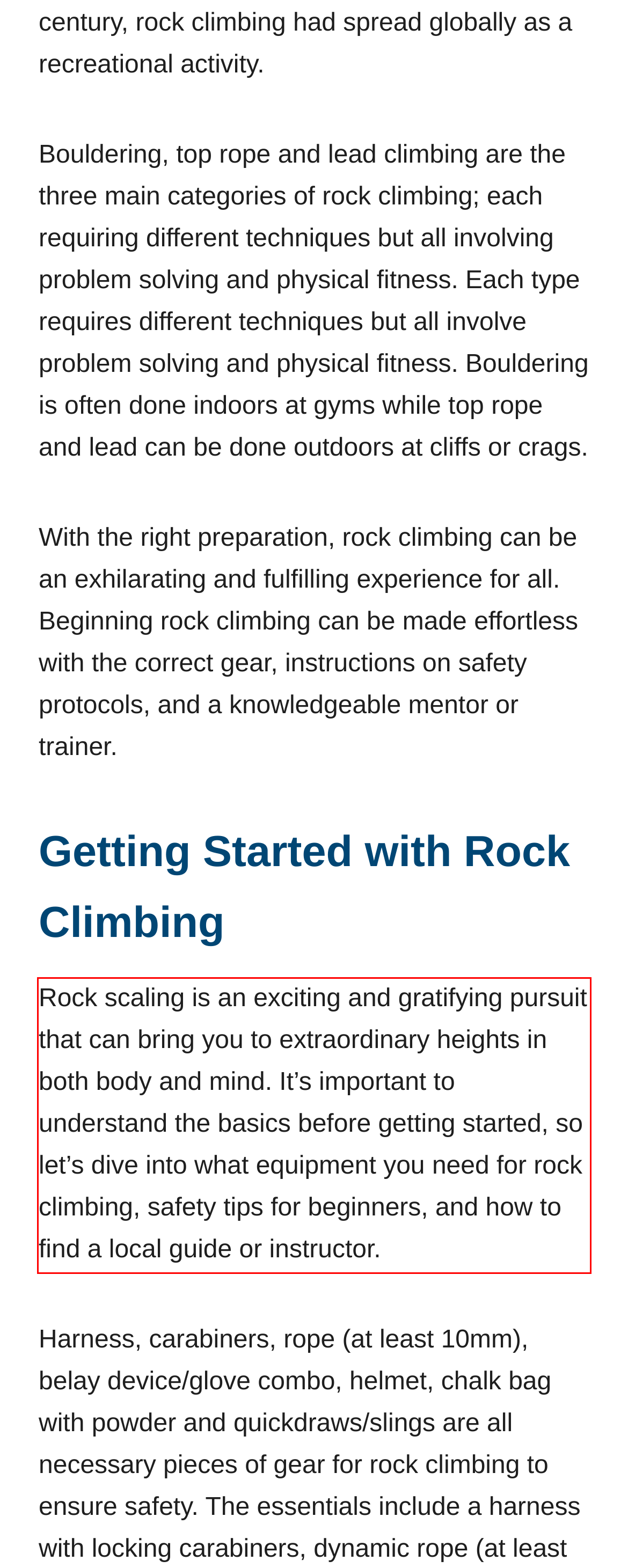You have a screenshot with a red rectangle around a UI element. Recognize and extract the text within this red bounding box using OCR.

Rock scaling is an exciting and gratifying pursuit that can bring you to extraordinary heights in both body and mind. It’s important to understand the basics before getting started, so let’s dive into what equipment you need for rock climbing, safety tips for beginners, and how to find a local guide or instructor.